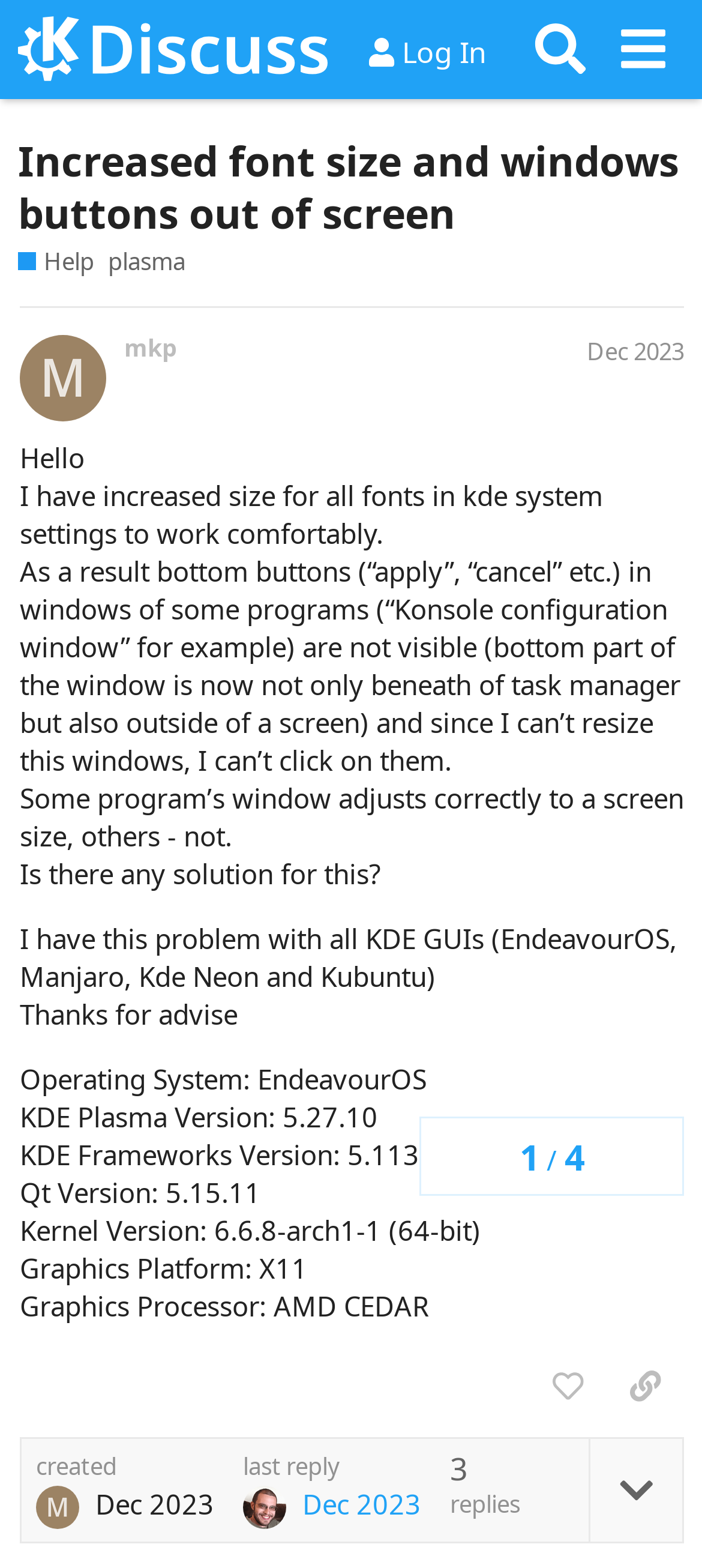Determine the bounding box coordinates for the HTML element mentioned in the following description: "aria-label="menu" title="menu"". The coordinates should be a list of four floats ranging from 0 to 1, represented as [left, top, right, bottom].

[0.857, 0.005, 0.974, 0.058]